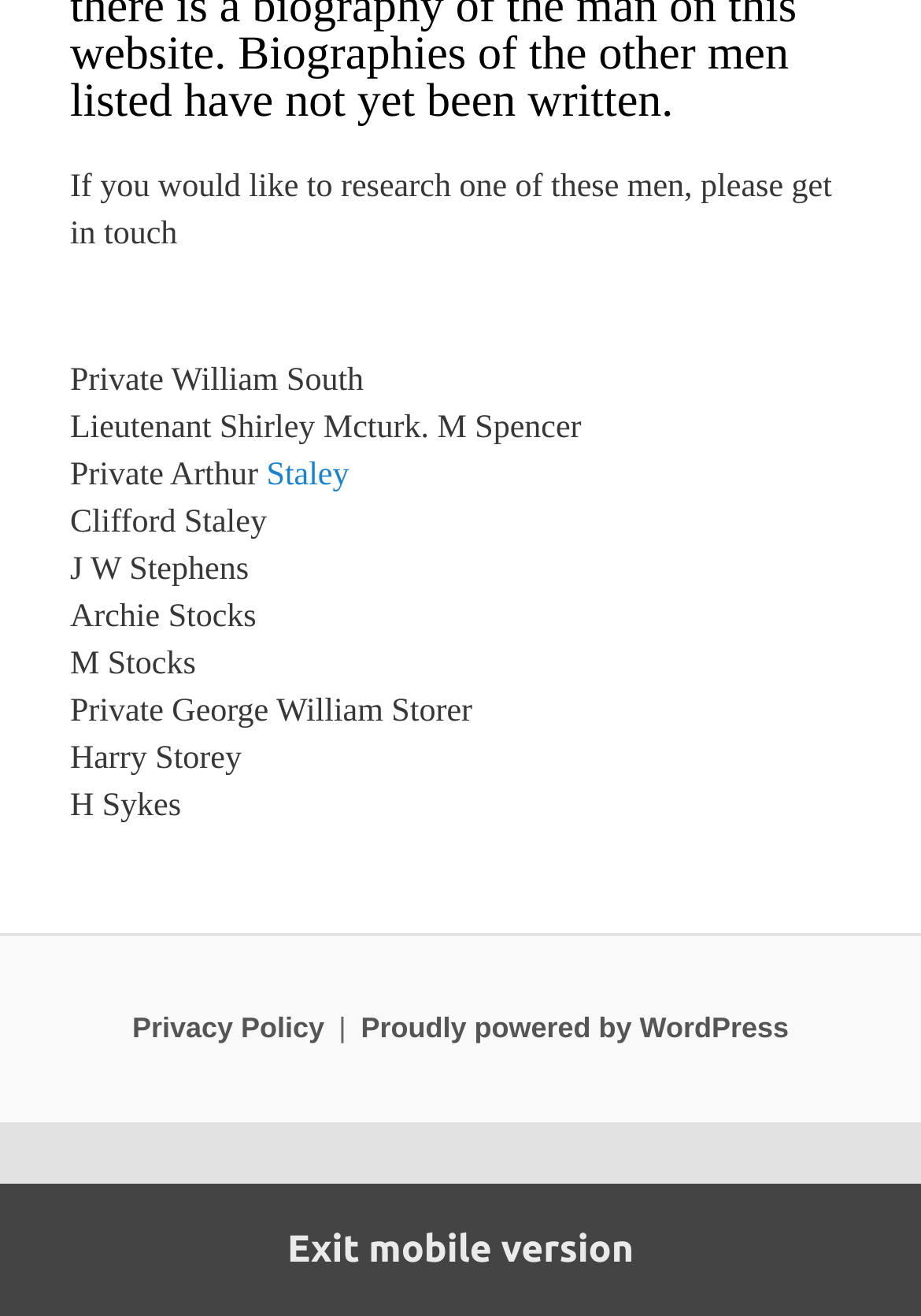What is the purpose of this webpage?
Examine the image and provide an in-depth answer to the question.

The purpose of this webpage appears to be for researching soldiers, as indicated by the StaticText element at the top with the message 'If you would like to research one of these men, please get in touch'.